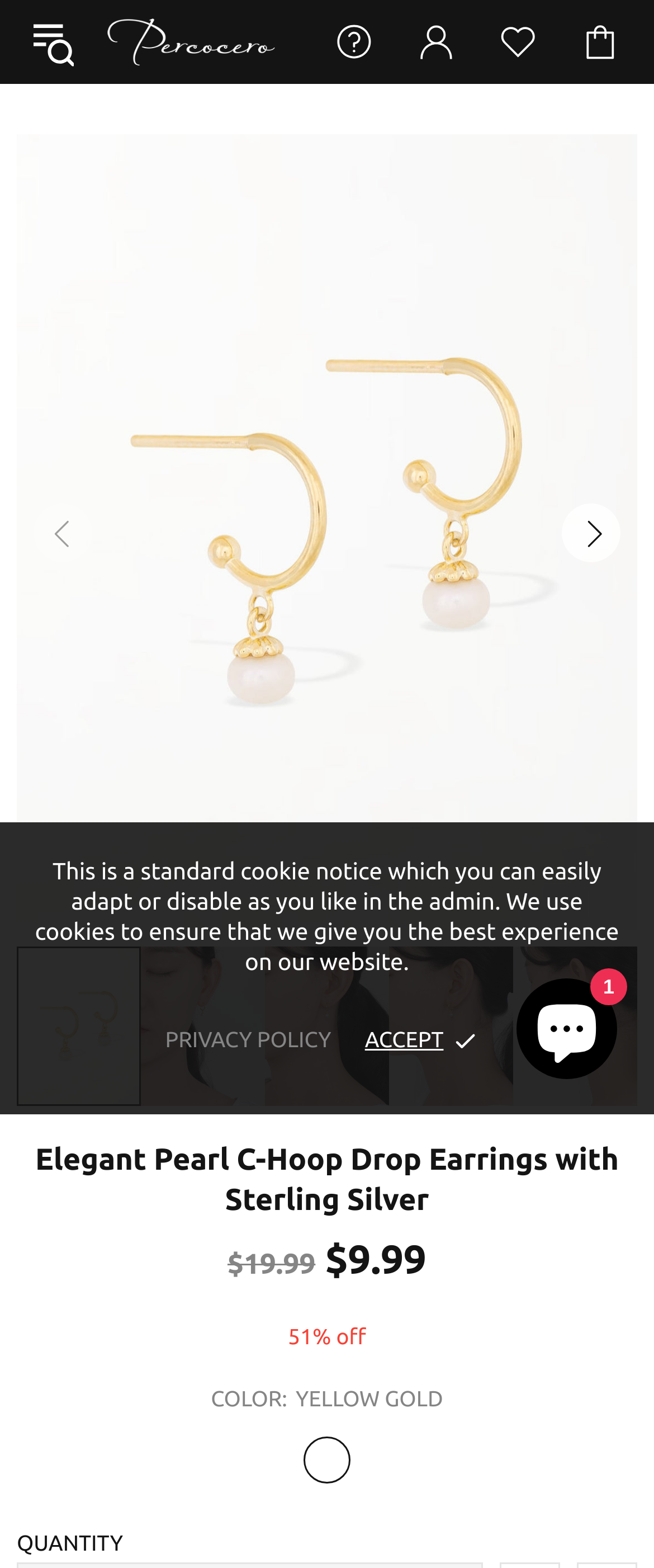Generate a thorough caption detailing the webpage content.

This webpage is about Elegant Pearl C-Hoop Drop Earrings with Sterling Silver, a product offered by an online store. At the top, there are five links with no text, likely representing social media or navigation icons. Below these links, there is a large image of the earrings, accompanied by a heading with the product name. 

To the right of the image, there are five smaller images of the earrings, each with a similar description. Below these images, there are two prices: $19.99 and $9.99, with a discount label "51% off" between them. 

Further down, there is a section with product details, including a label "COLOR:" and the option "YELLOW GOLD". Below this, there is a "QUANTITY" label. 

At the bottom of the page, there is a cookie notice with a link to the "PRIVACY POLICY" and an "ACCEPT" button. In the bottom right corner, there is a chat window button with a Shopify online store chat icon.